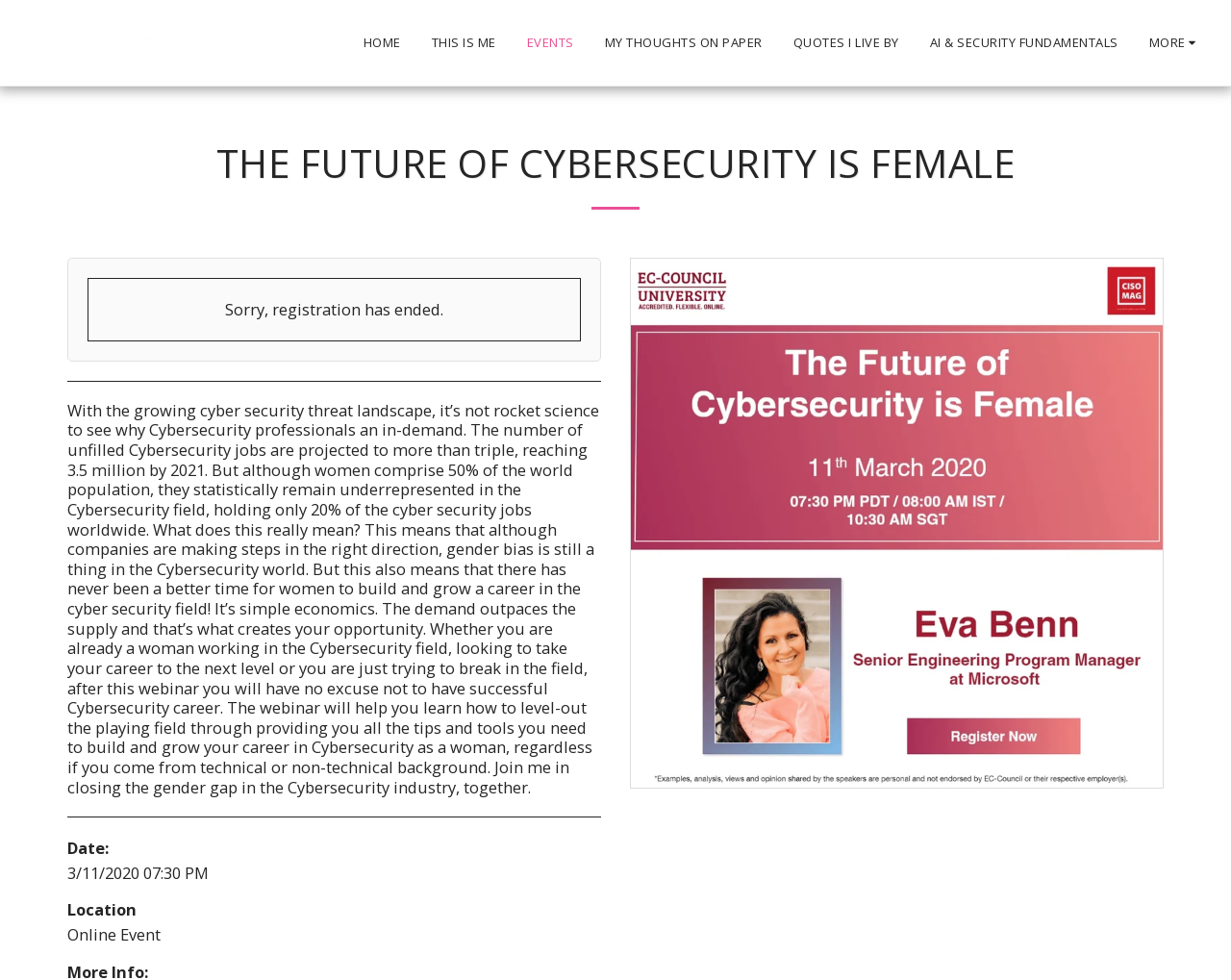What is the current registration status for the webinar?
Answer with a single word or phrase, using the screenshot for reference.

Ended